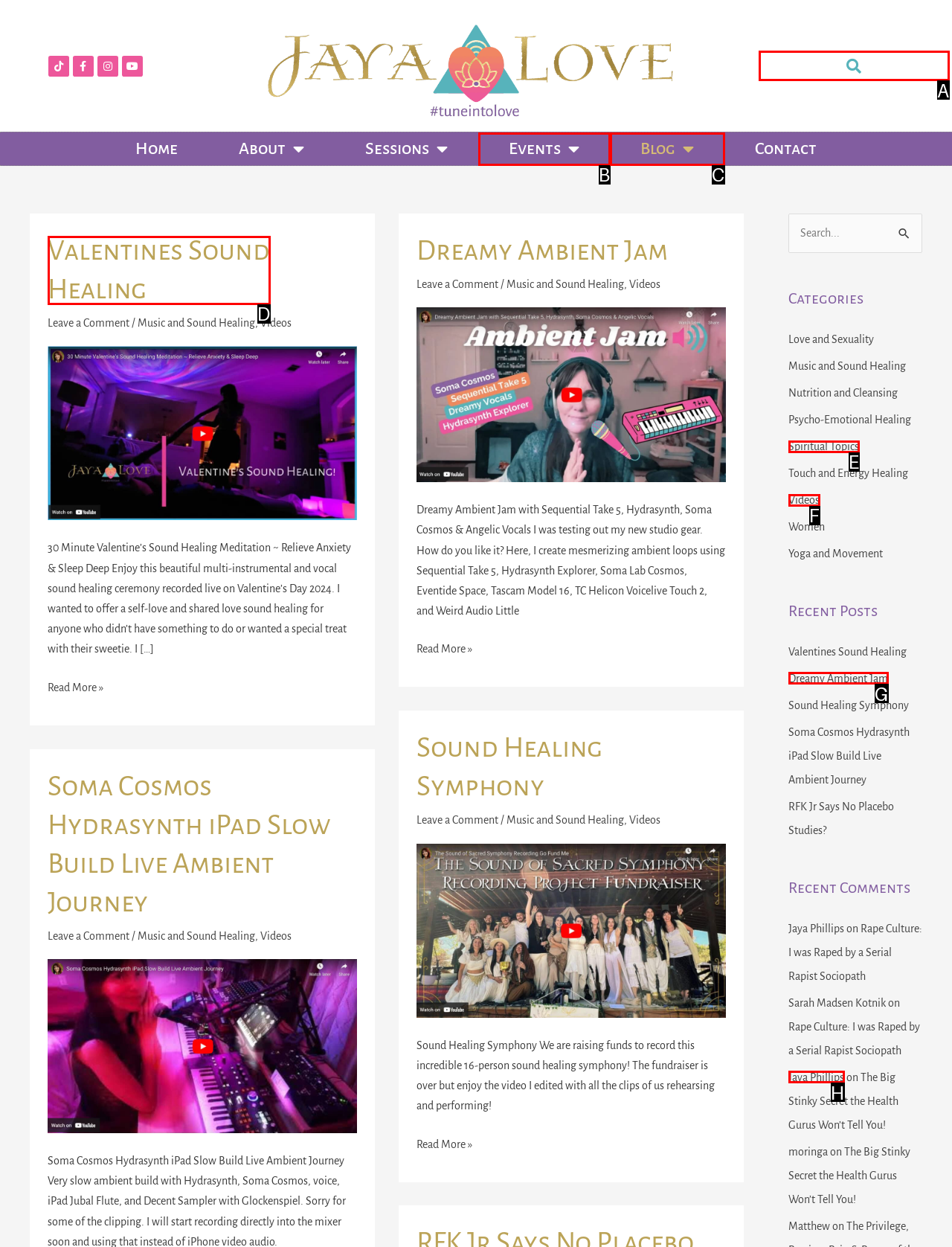Identify the correct UI element to click to follow this instruction: Search for something
Respond with the letter of the appropriate choice from the displayed options.

A